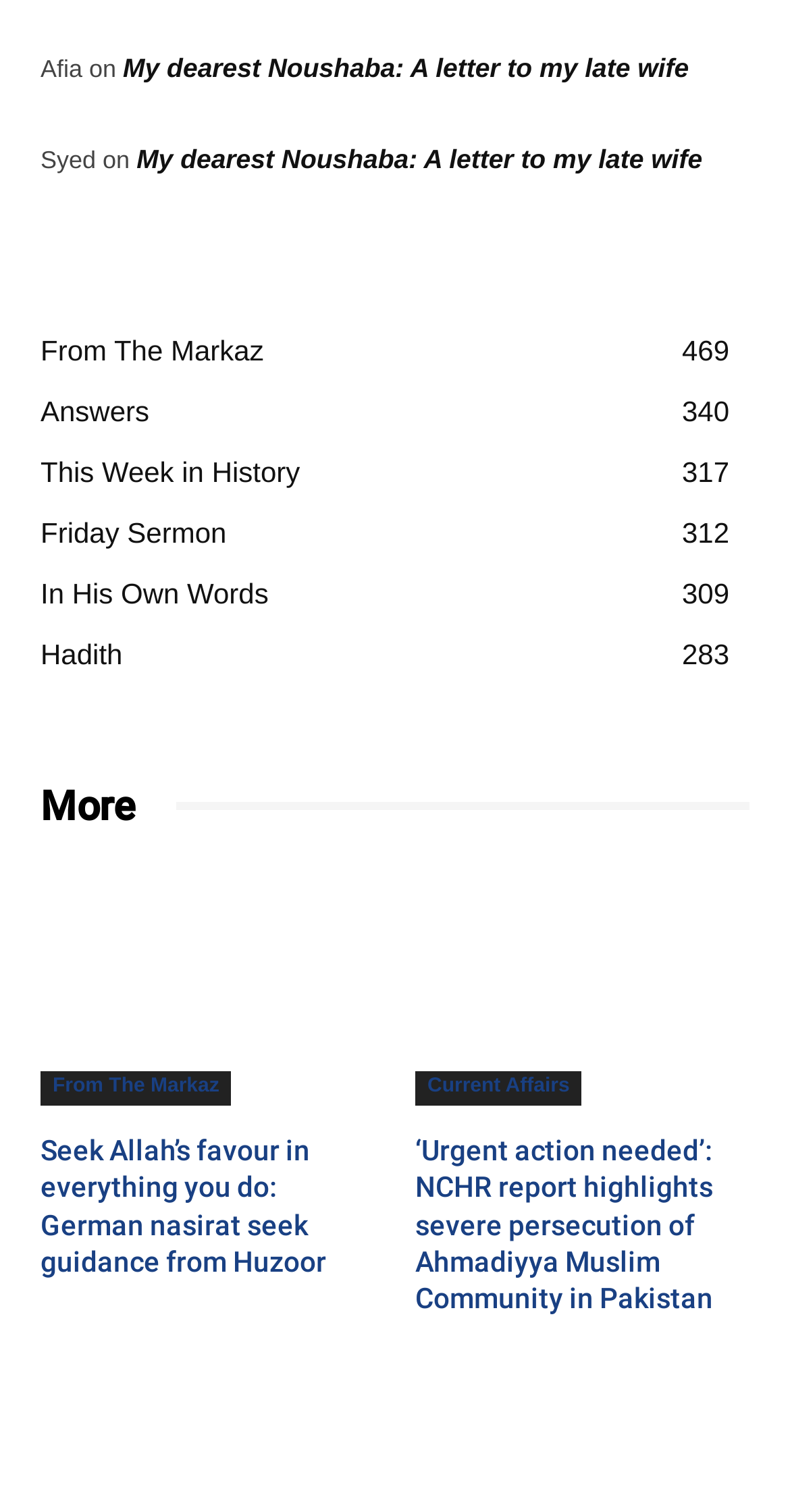How many categories are there on the webpage?
Please answer using one word or phrase, based on the screenshot.

7